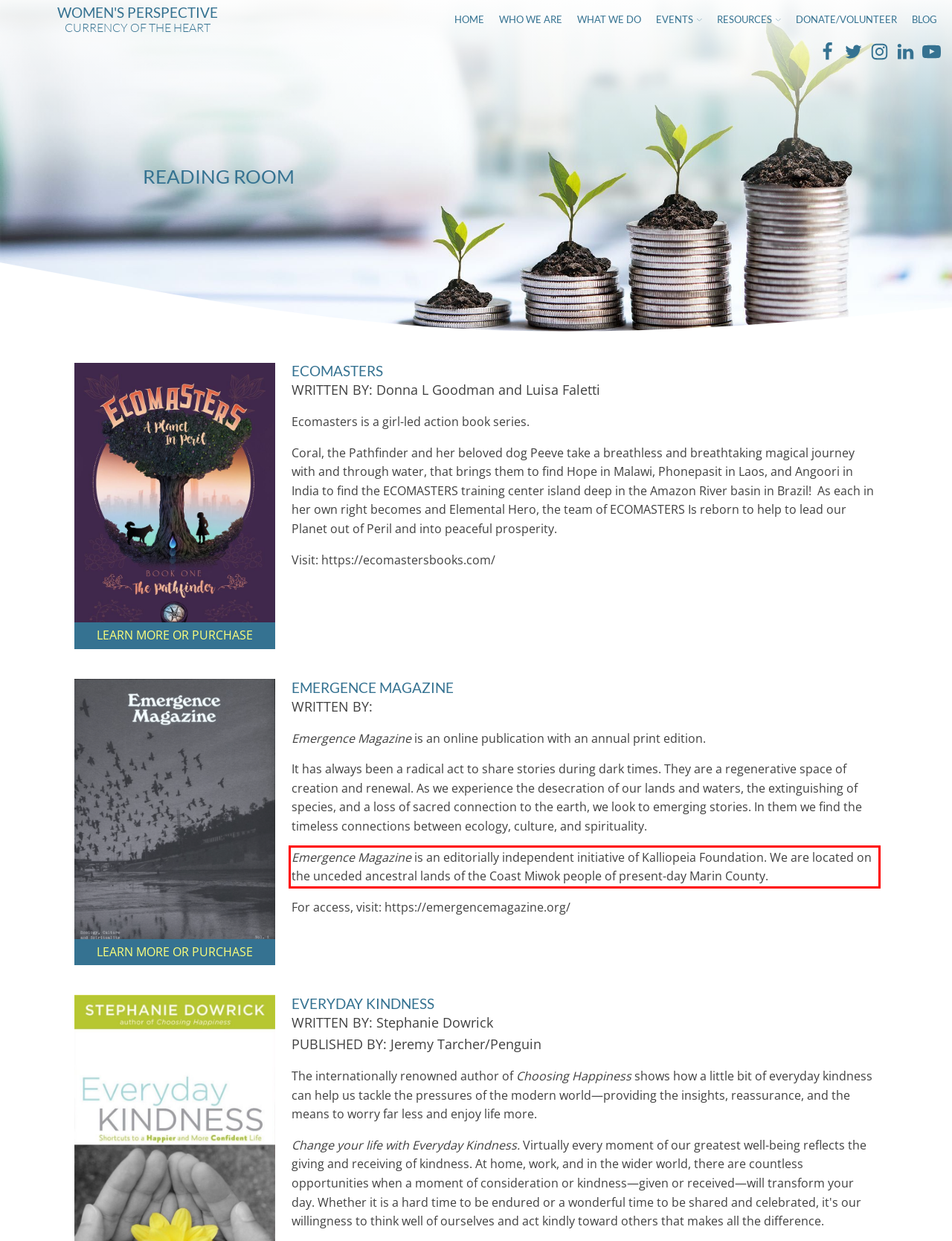Identify the red bounding box in the webpage screenshot and perform OCR to generate the text content enclosed.

Emergence Magazine is an editorially independent initiative of Kalliopeia Foundation. We are located on the unceded ancestral lands of the Coast Miwok people of present-day Marin County.